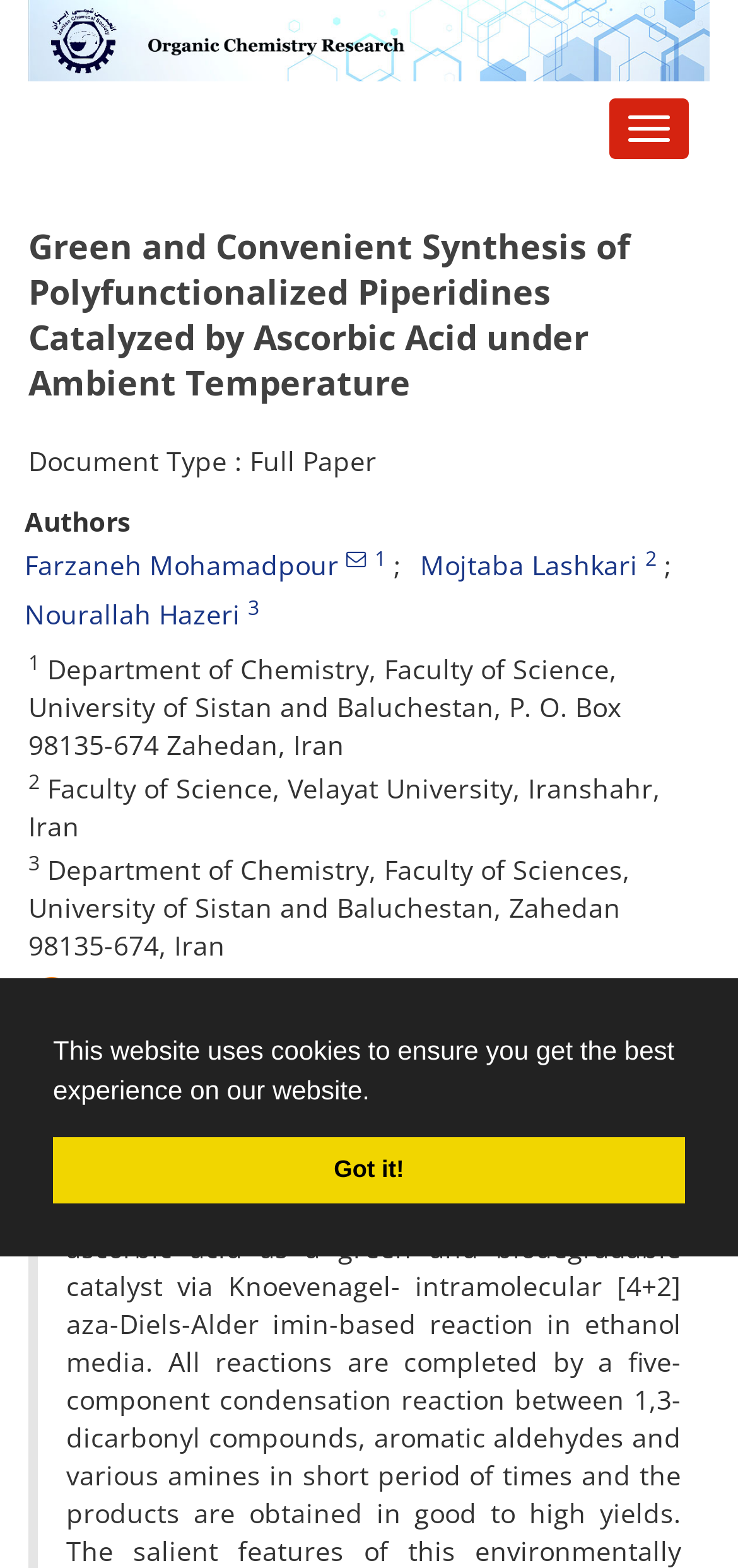What section is below the authors' information?
Please answer the question with a detailed response using the information from the screenshot.

I found the answer by looking at the static text element that says 'Abstract', which is located below the authors' information.